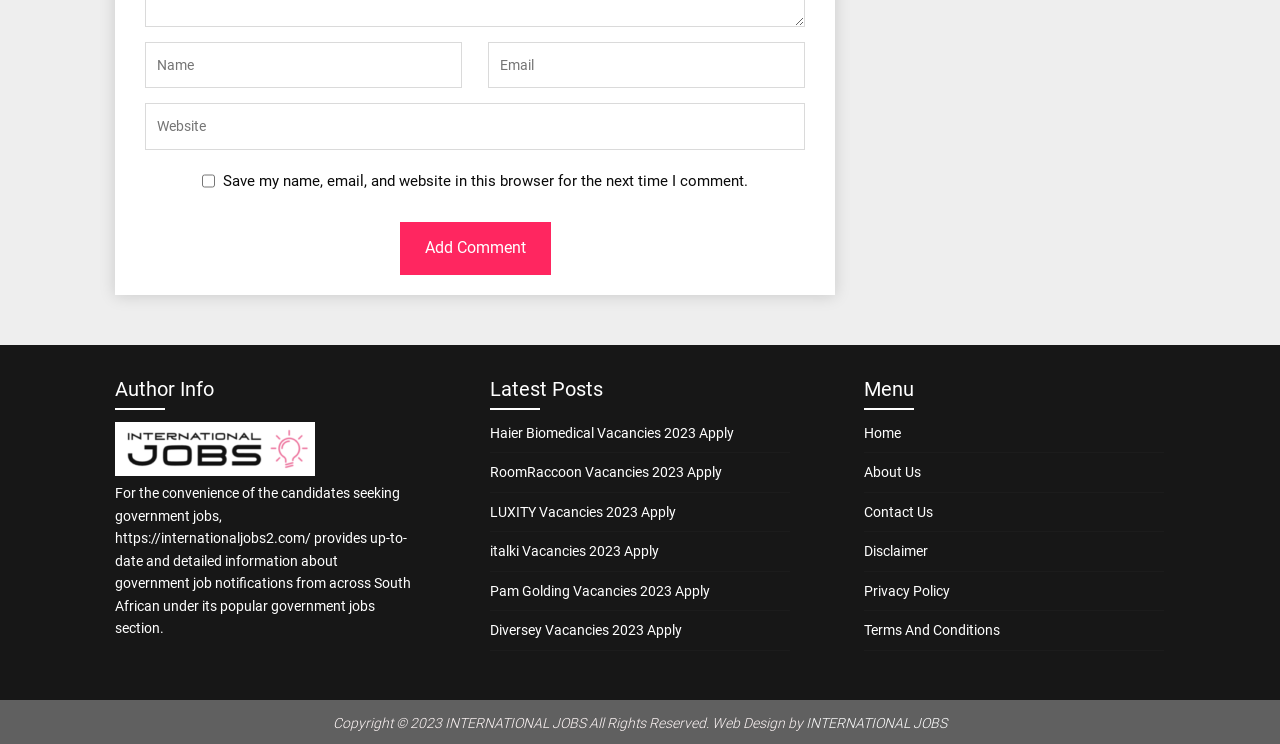Find the UI element described as: "name="email" placeholder="Email"" and predict its bounding box coordinates. Ensure the coordinates are four float numbers between 0 and 1, [left, top, right, bottom].

[0.381, 0.056, 0.629, 0.118]